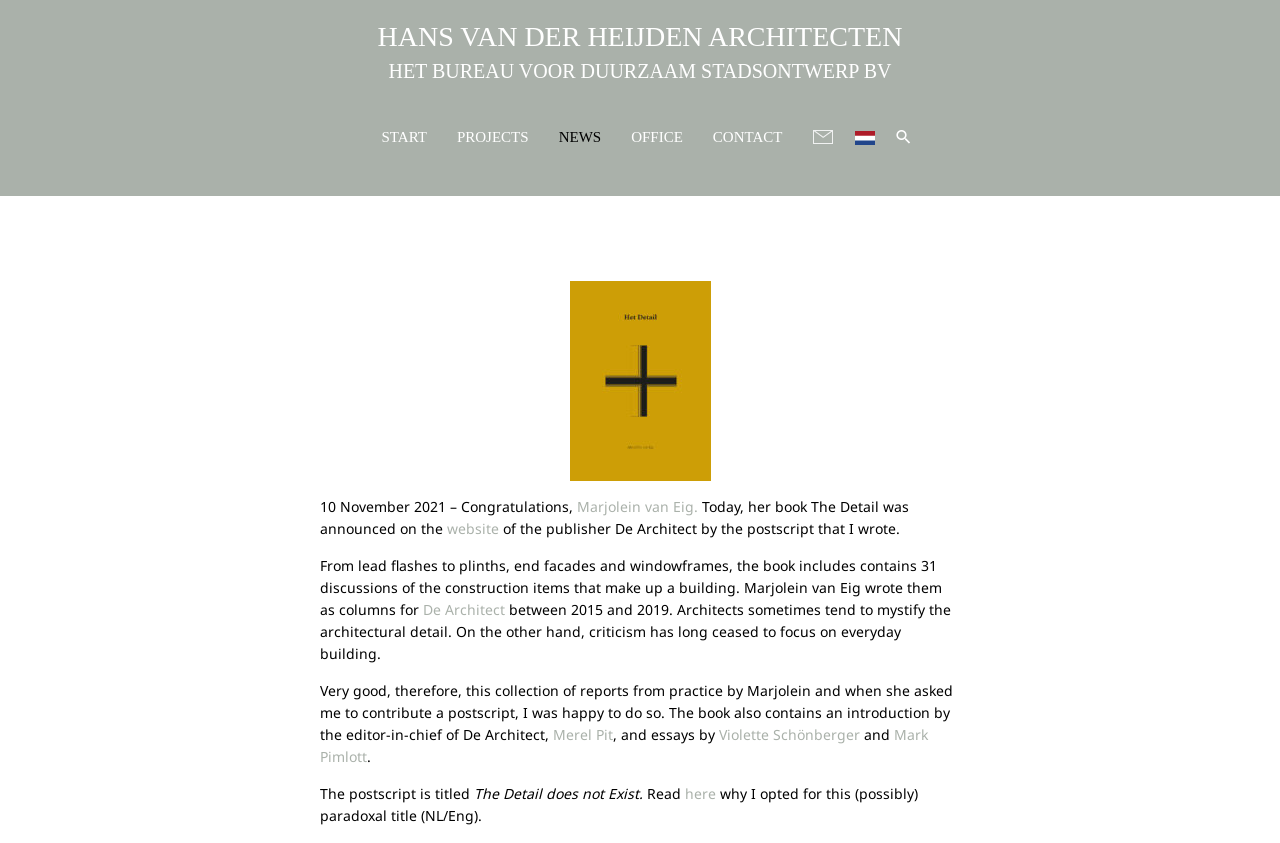Using the webpage screenshot, find the UI element described by Merel Pit. Provide the bounding box coordinates in the format (top-left x, top-left y, bottom-right x, bottom-right y), ensuring all values are floating point numbers between 0 and 1.

[0.432, 0.86, 0.479, 0.883]